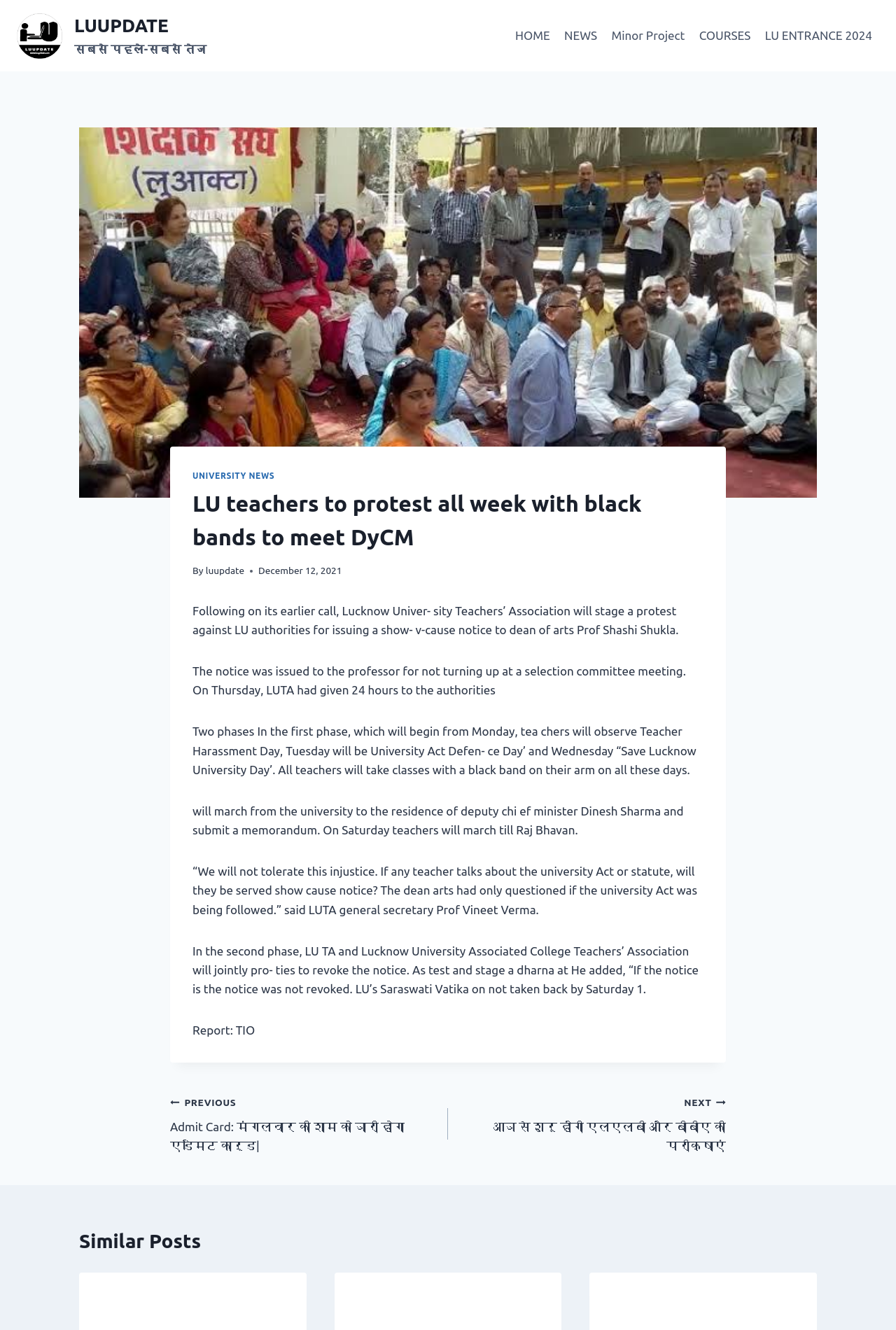Identify the bounding box coordinates of the element to click to follow this instruction: 'Go to the COURSES page'. Ensure the coordinates are four float values between 0 and 1, provided as [left, top, right, bottom].

[0.772, 0.014, 0.846, 0.039]